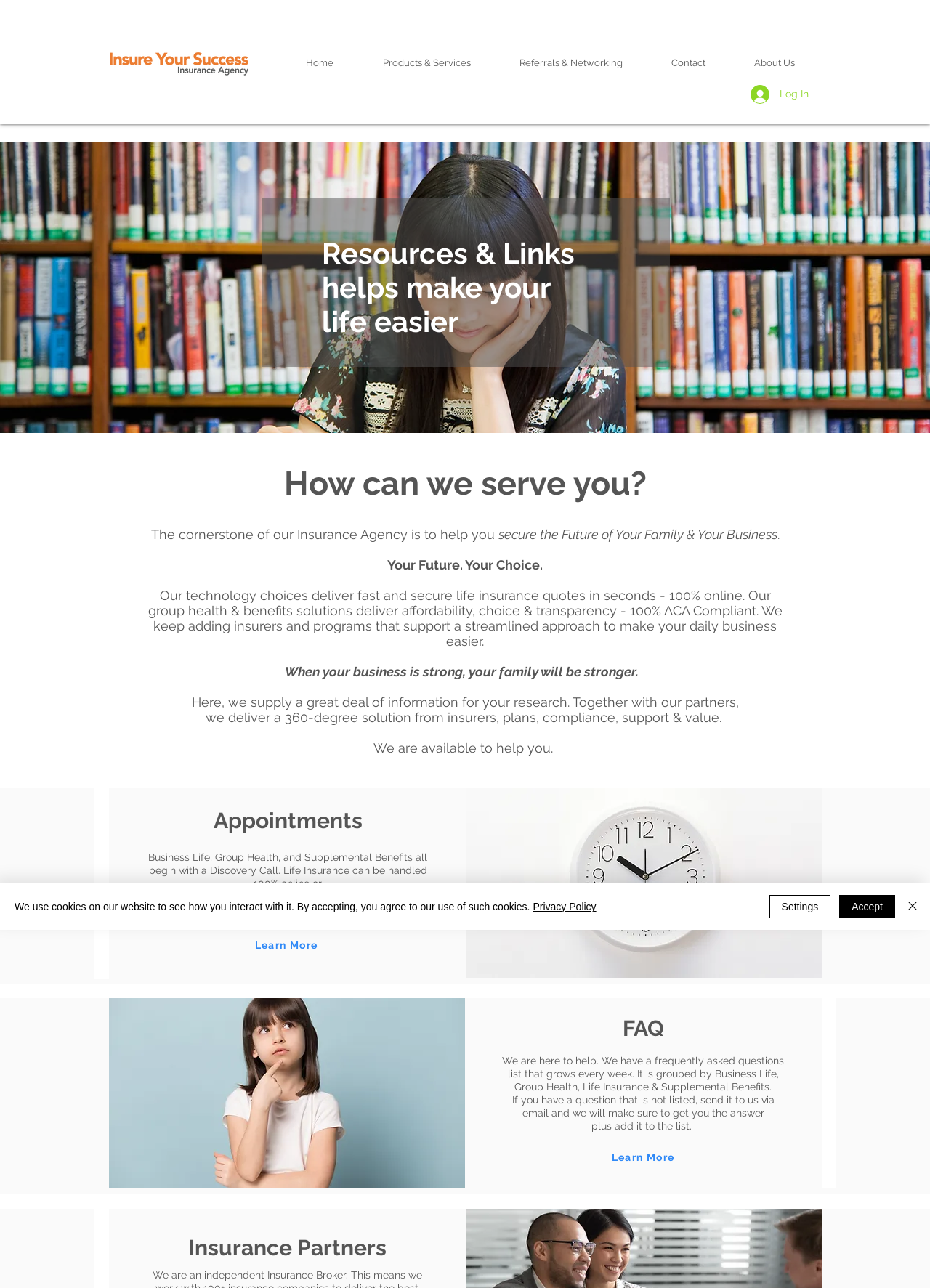Can you find and provide the main heading text of this webpage?

Resources & Links
helps make your 
life easier